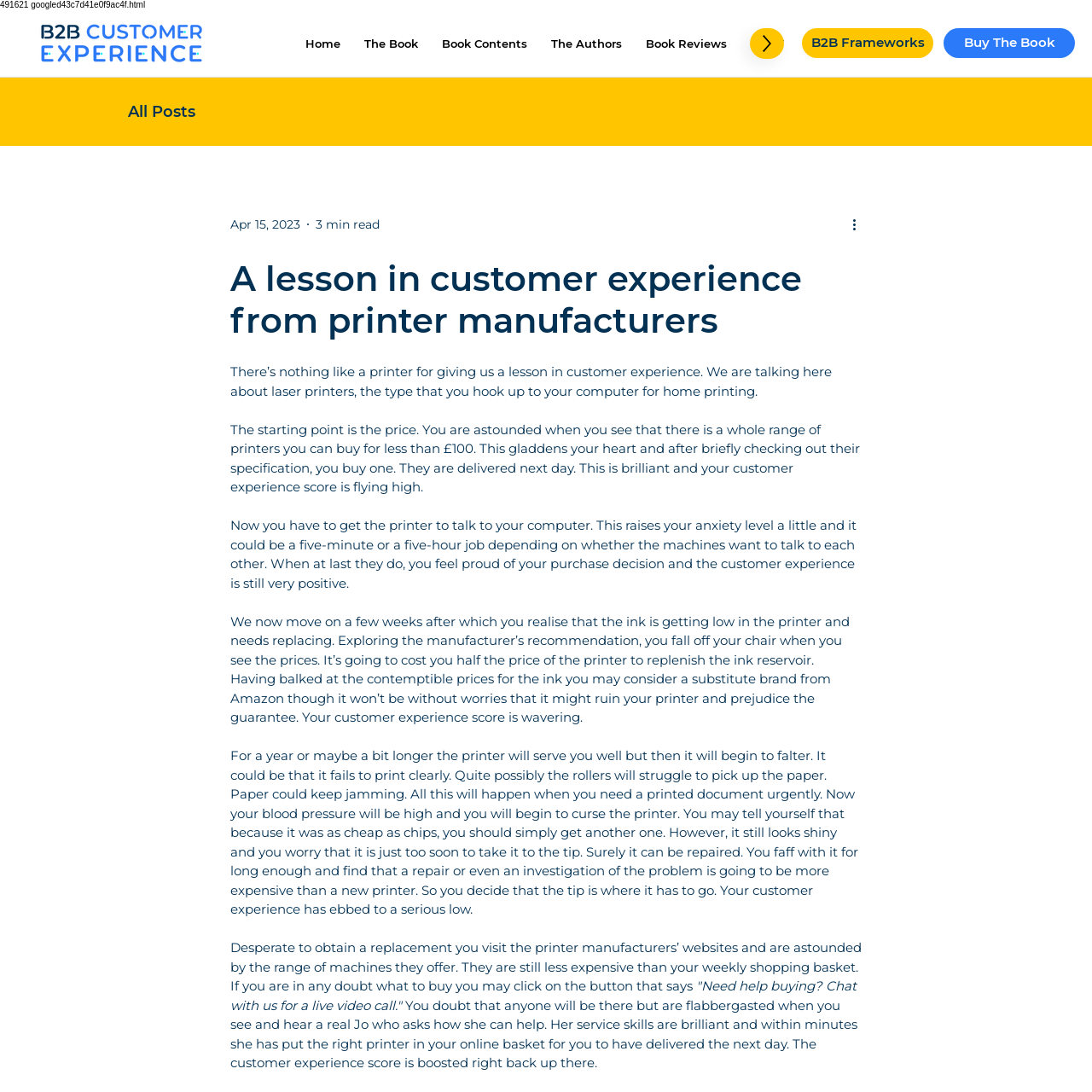What is the topic of the blog post?
Please give a well-detailed answer to the question.

By reading the StaticText elements within the heading element at coordinates [0.211, 0.236, 0.789, 0.312], I found that the topic of the blog post is about customer experience from printer manufacturers, specifically discussing the experience of buying and using a laser printer.